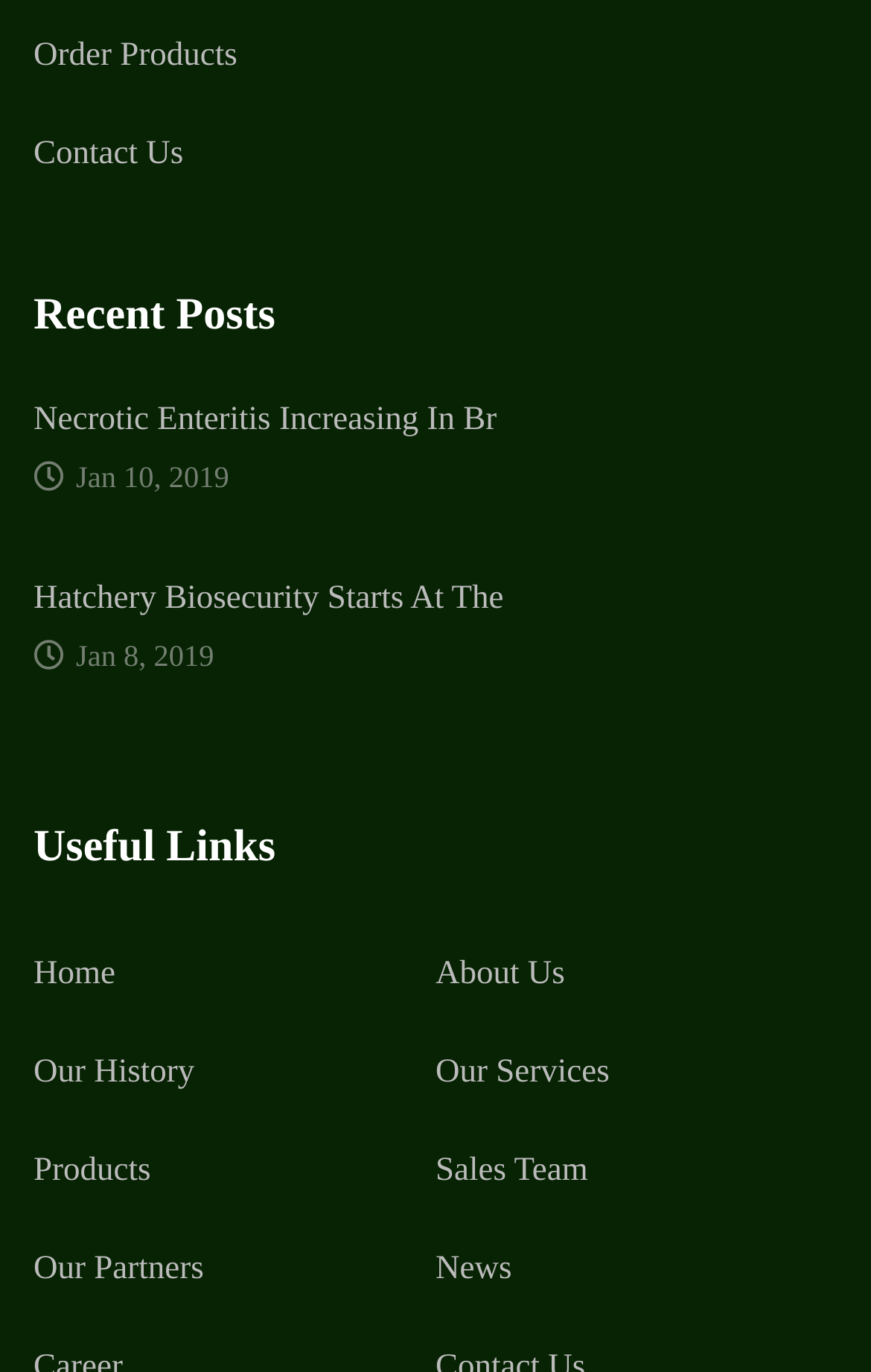Answer the following in one word or a short phrase: 
What is the category of the link 'Our History'?

About Us